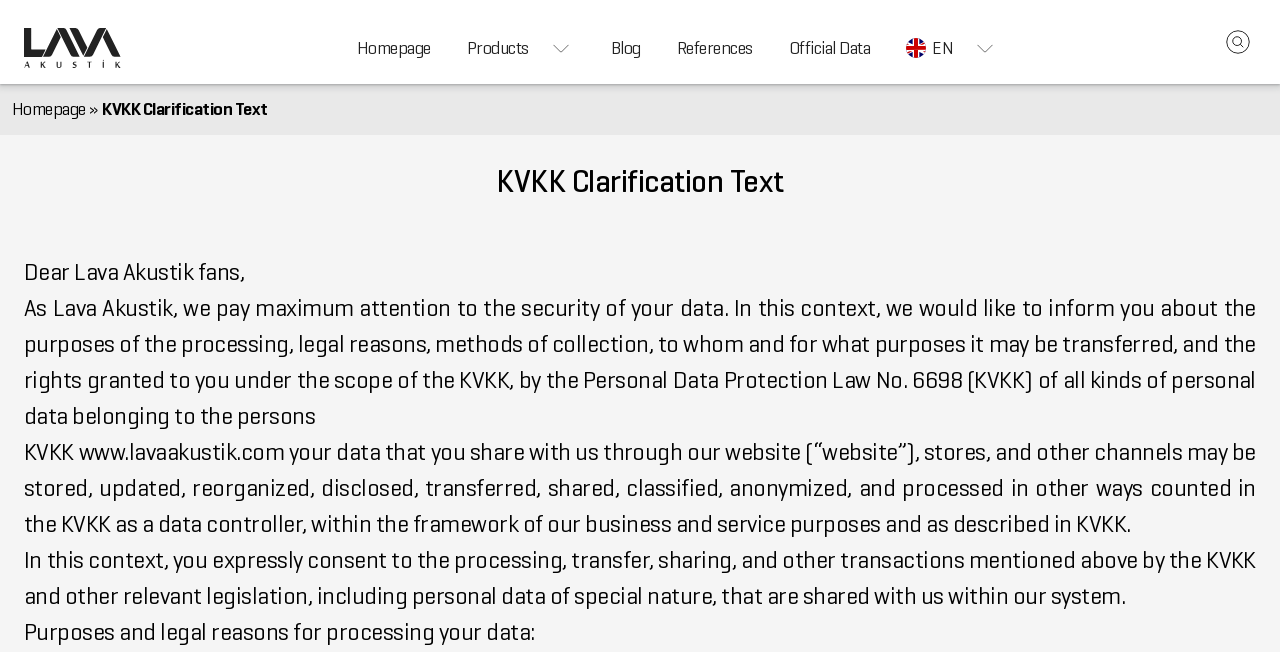Detail the various sections and features of the webpage.

The webpage appears to be a clarification text from Lava Akustik, a company that produces acoustic panels and studio furniture. At the top left corner, there is a link to the company's homepage, accompanied by a small image. On the top right corner, there is a search box with a magnifying glass icon.

Below the search box, there is a navigation menu with links to various sections, including "Homepage", "Products", "Blog", "References", "Official Data", and "EN". Each link has a small image next to it.

The main content of the page is a lengthy text that explains how Lava Akustik handles personal data. The text is divided into several paragraphs, with headings and subheadings. The text starts with a greeting to Lava Akustik fans, followed by an explanation of the company's data security policies. It then goes on to describe how personal data is collected, stored, and processed, and the purposes and legal reasons for doing so.

Throughout the text, there are no images or other multimedia elements, aside from the small icons next to the navigation links. The text is dense and informative, suggesting that the page is intended to provide detailed information about Lava Akustik's data handling practices.